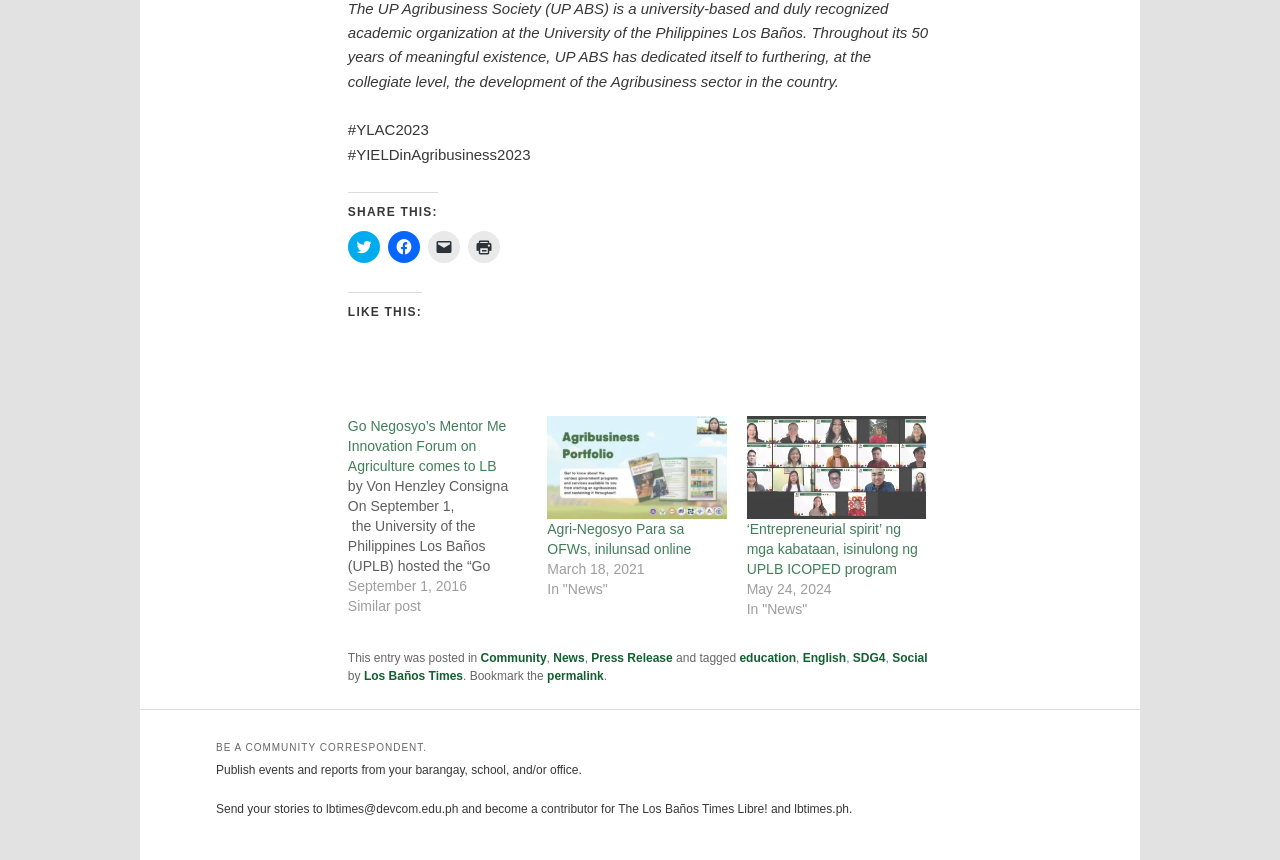Please determine the bounding box coordinates of the clickable area required to carry out the following instruction: "Send stories to lbtimes@devcom.edu.ph". The coordinates must be four float numbers between 0 and 1, represented as [left, top, right, bottom].

[0.255, 0.932, 0.358, 0.948]